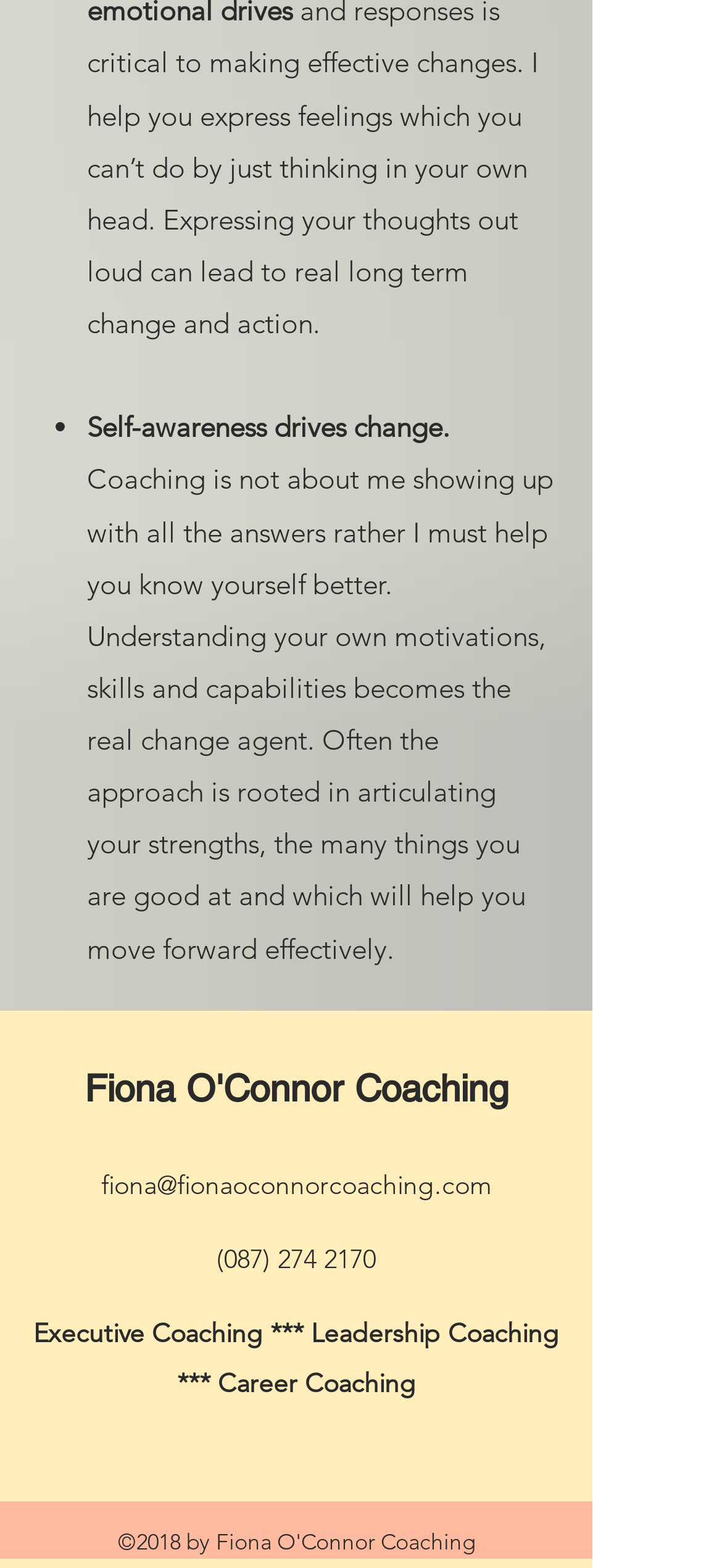What is the email address to contact?
Provide a well-explained and detailed answer to the question.

I found the email address by looking at the link element with the text 'fiona@fionaoconnorcoaching.com' which is located at the bottom of the page.